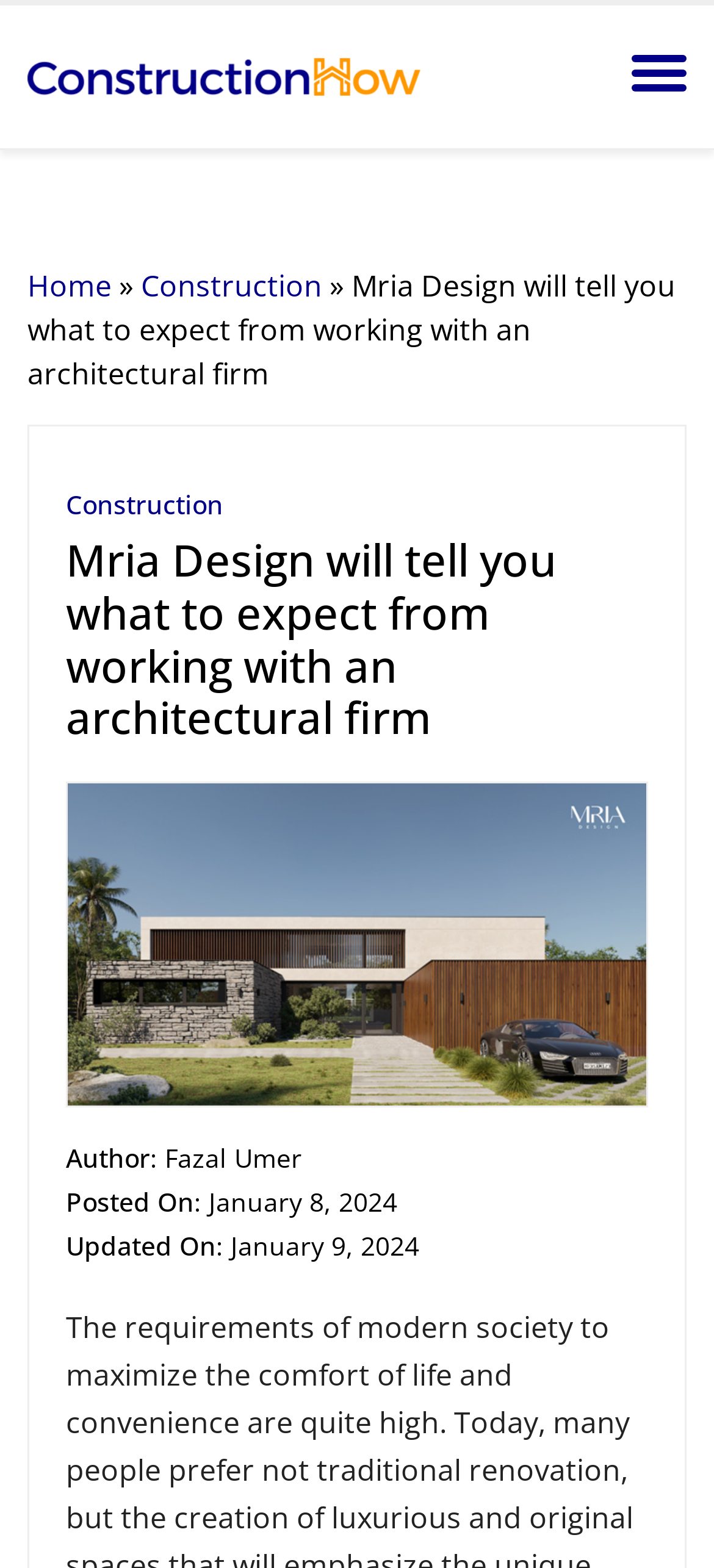When was the article updated?
Please look at the screenshot and answer using one word or phrase.

January 9, 2024